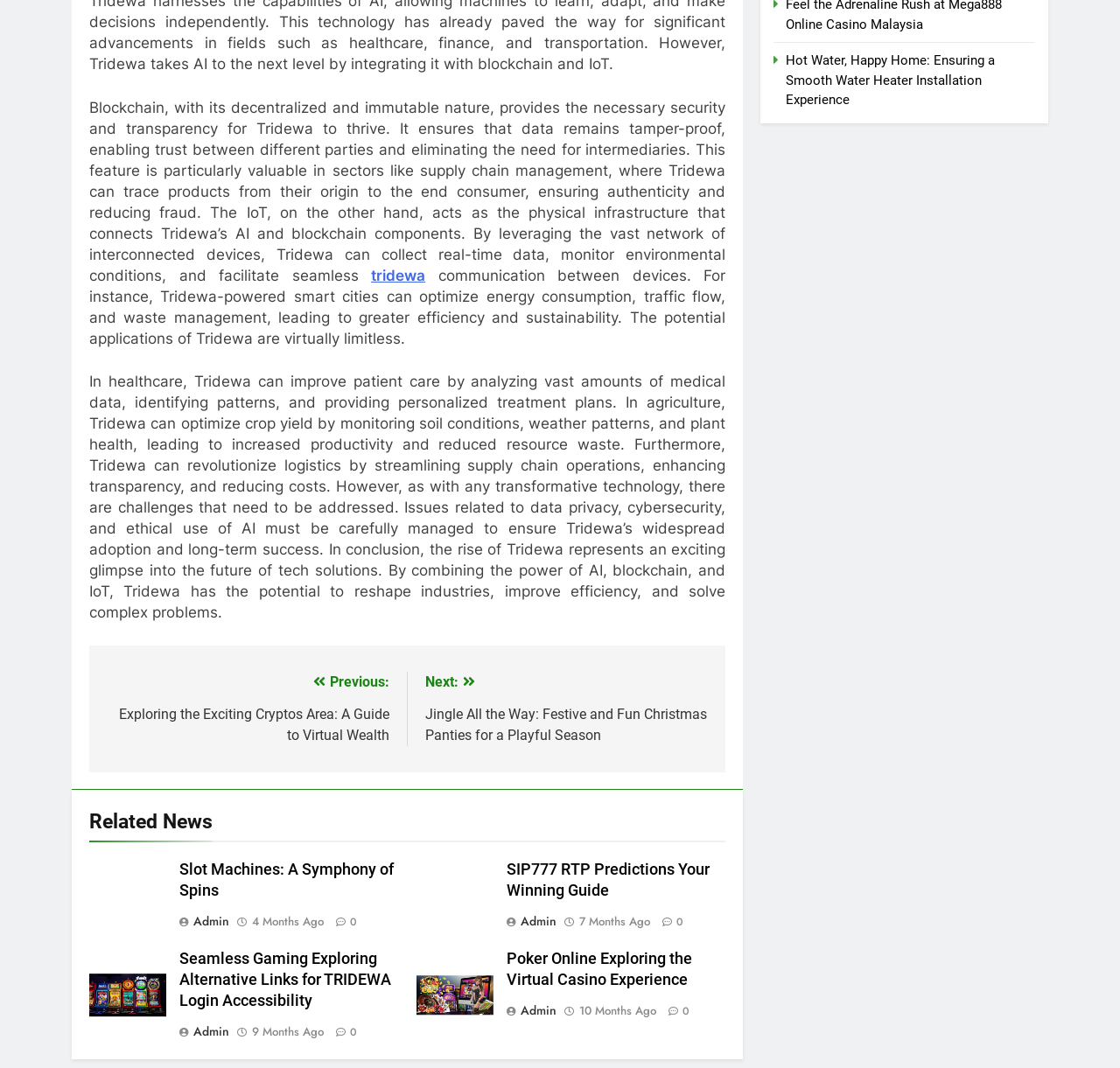Specify the bounding box coordinates for the region that must be clicked to perform the given instruction: "Go to the previous post".

[0.095, 0.629, 0.347, 0.696]